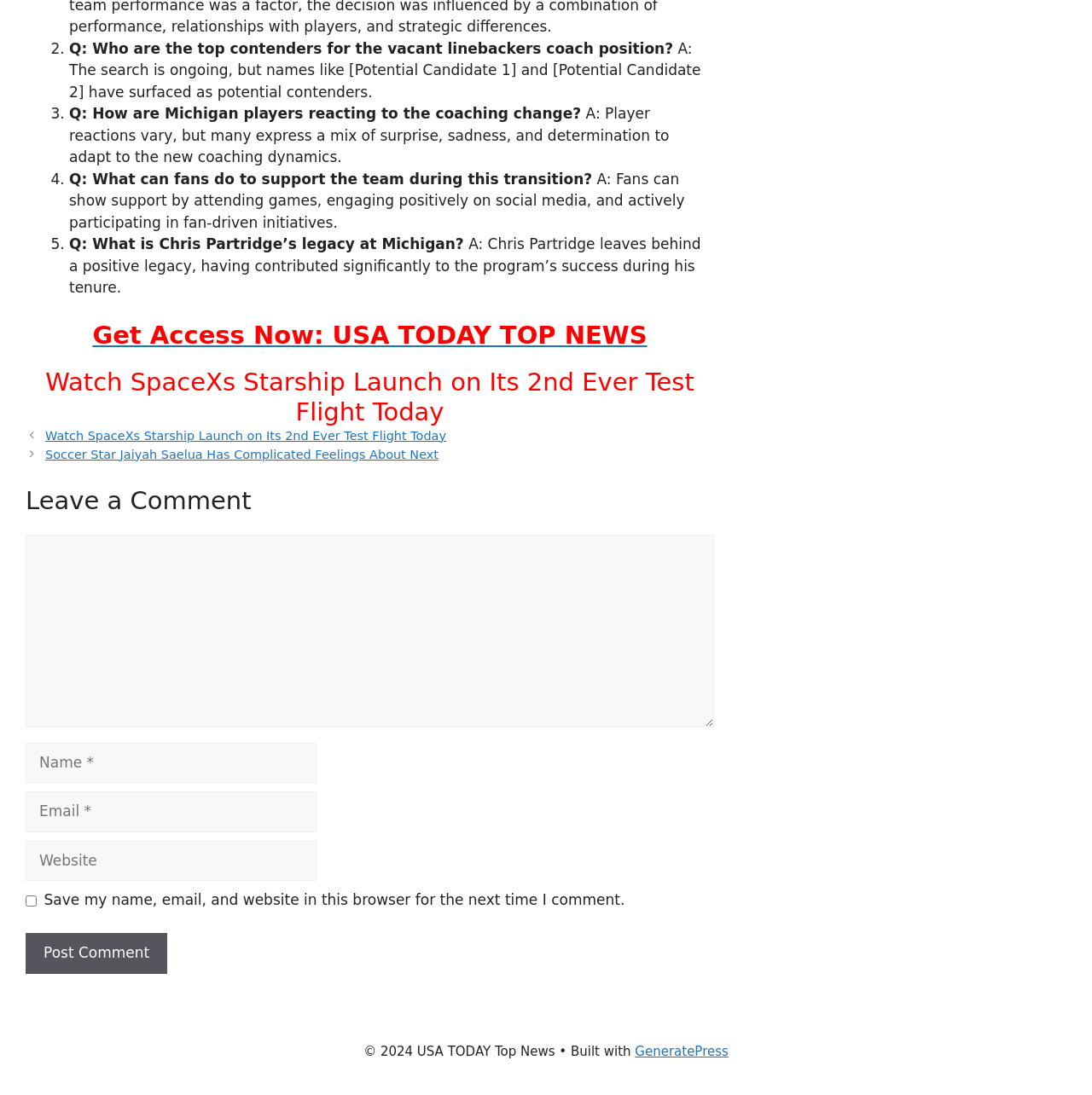Find the bounding box coordinates of the clickable element required to execute the following instruction: "Click on 'GeneratePress'". Provide the coordinates as four float numbers between 0 and 1, i.e., [left, top, right, bottom].

[0.581, 0.953, 0.667, 0.967]